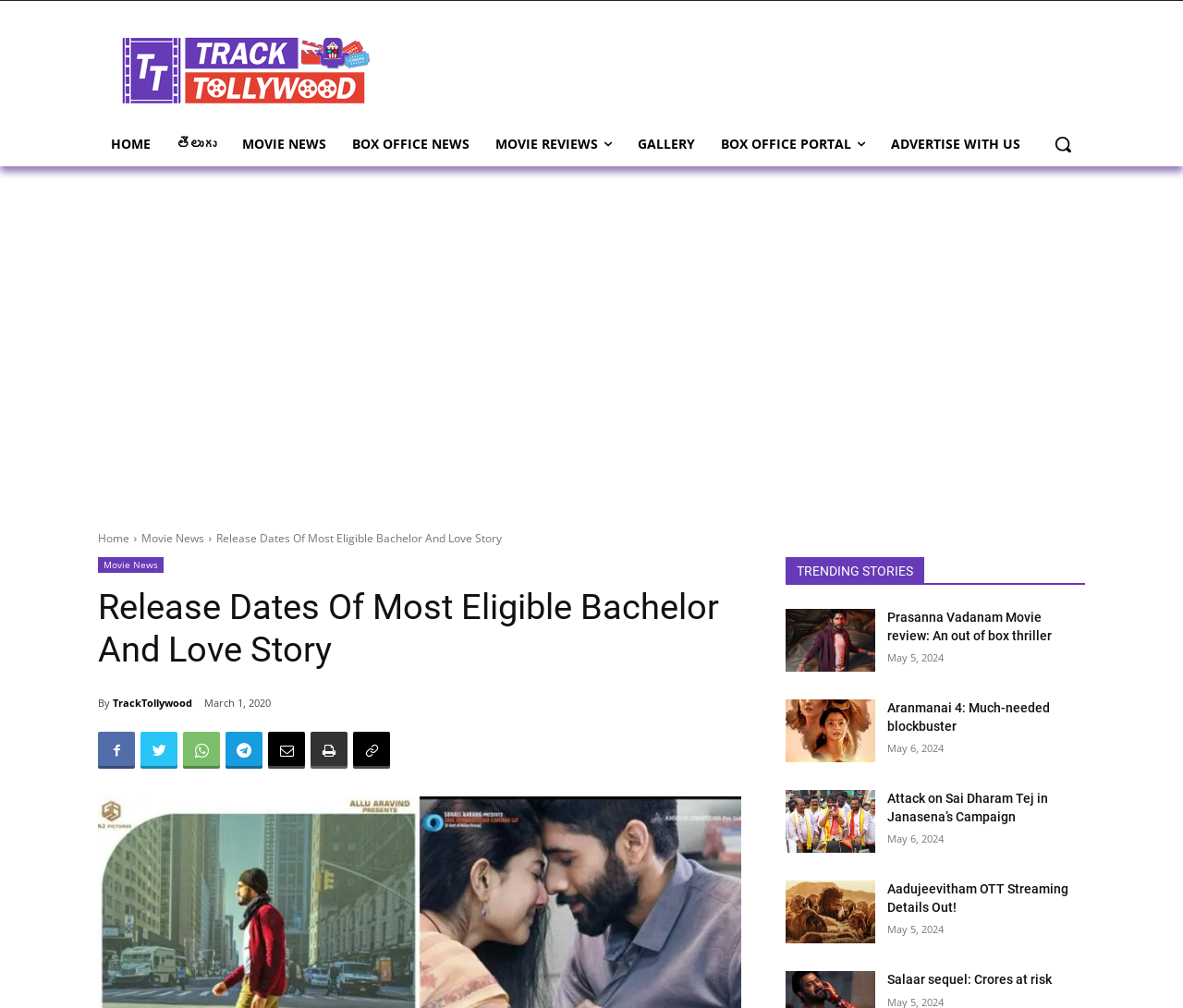What is the name of the website?
Give a detailed and exhaustive answer to the question.

The name of the website can be found in the top-left corner of the webpage, where it says 'TrackTollywood' in the link and image elements.